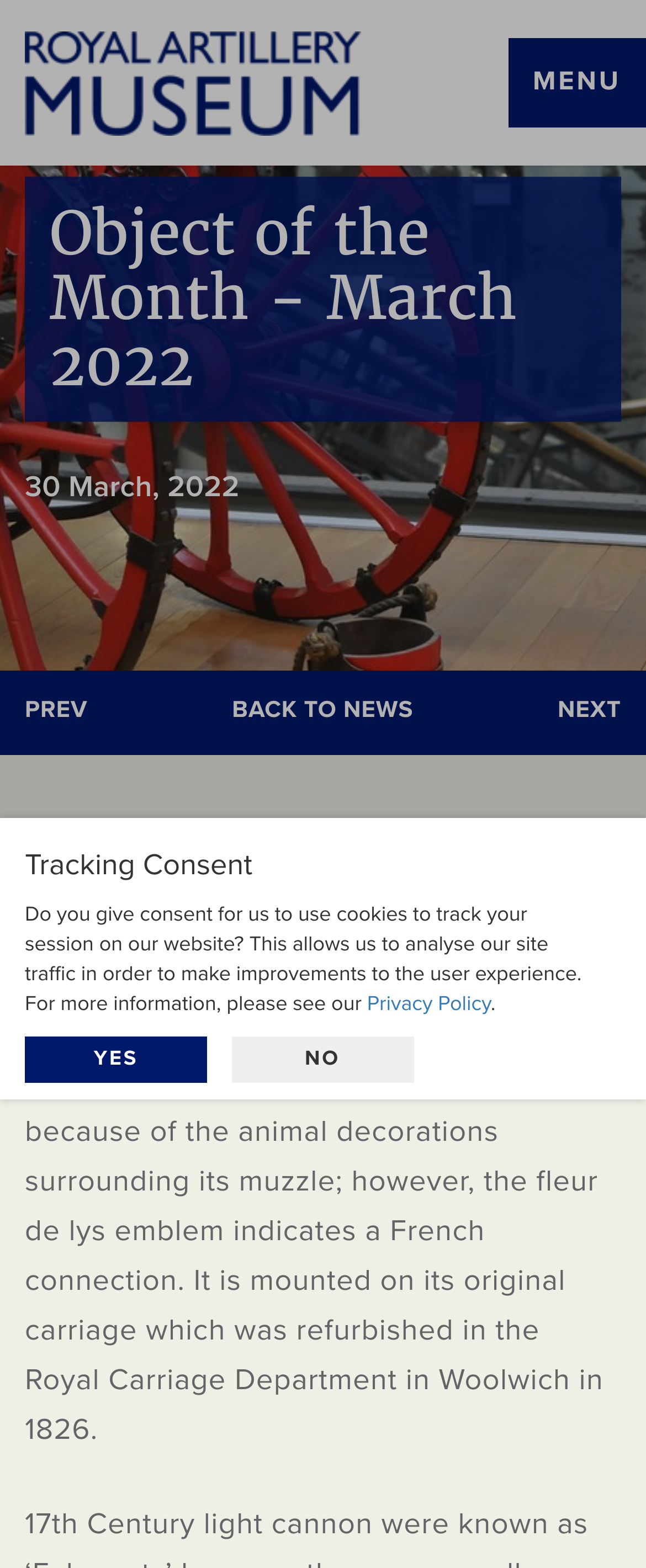How many links are there in the menu?
Utilize the image to construct a detailed and well-explained answer.

I counted the links in the menu section, which are 'PREV', 'BACK TO NEWS', and 'NEXT'. Therefore, there are three links in the menu.